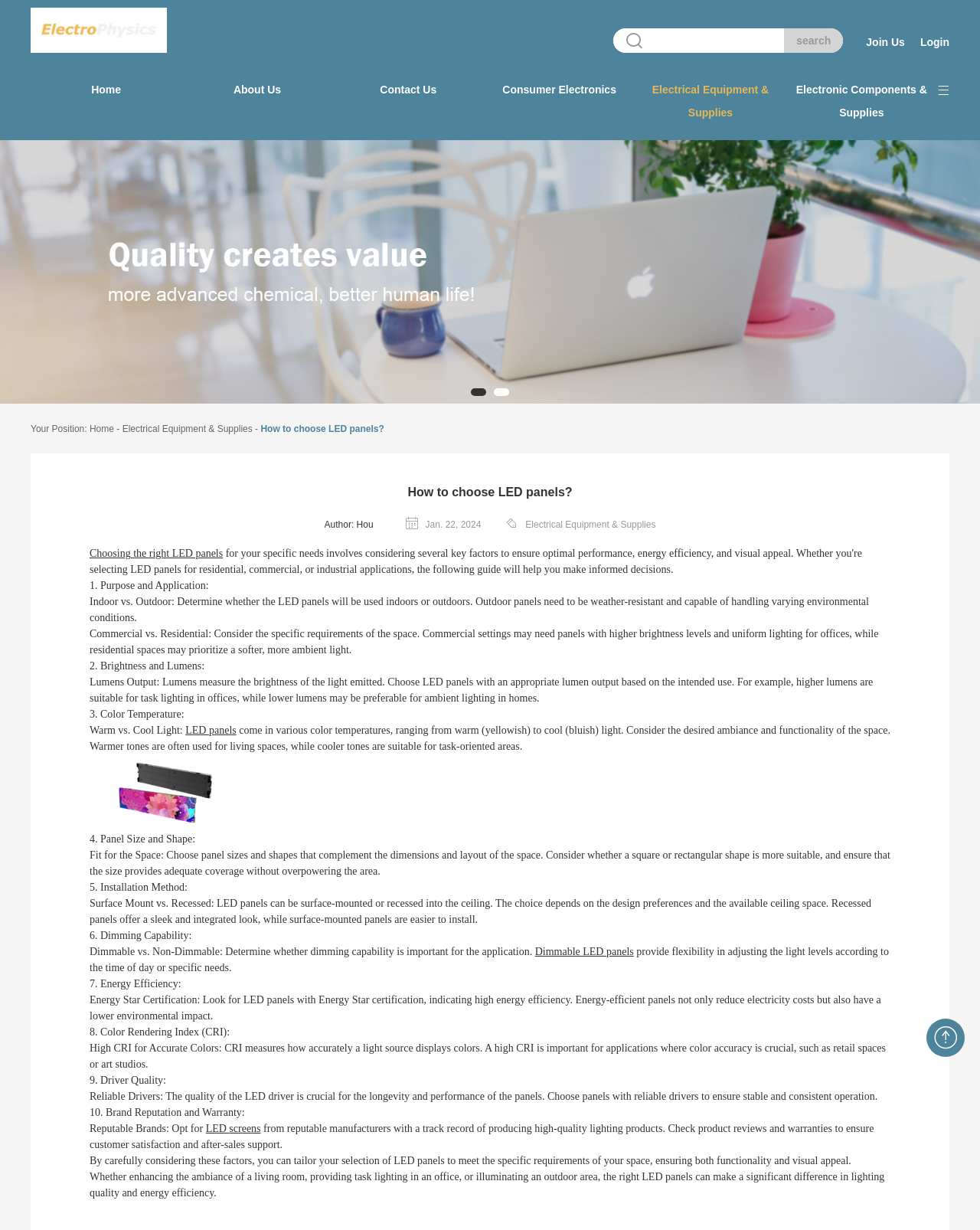Can you identify and provide the main heading of the webpage?

How to choose LED panels?